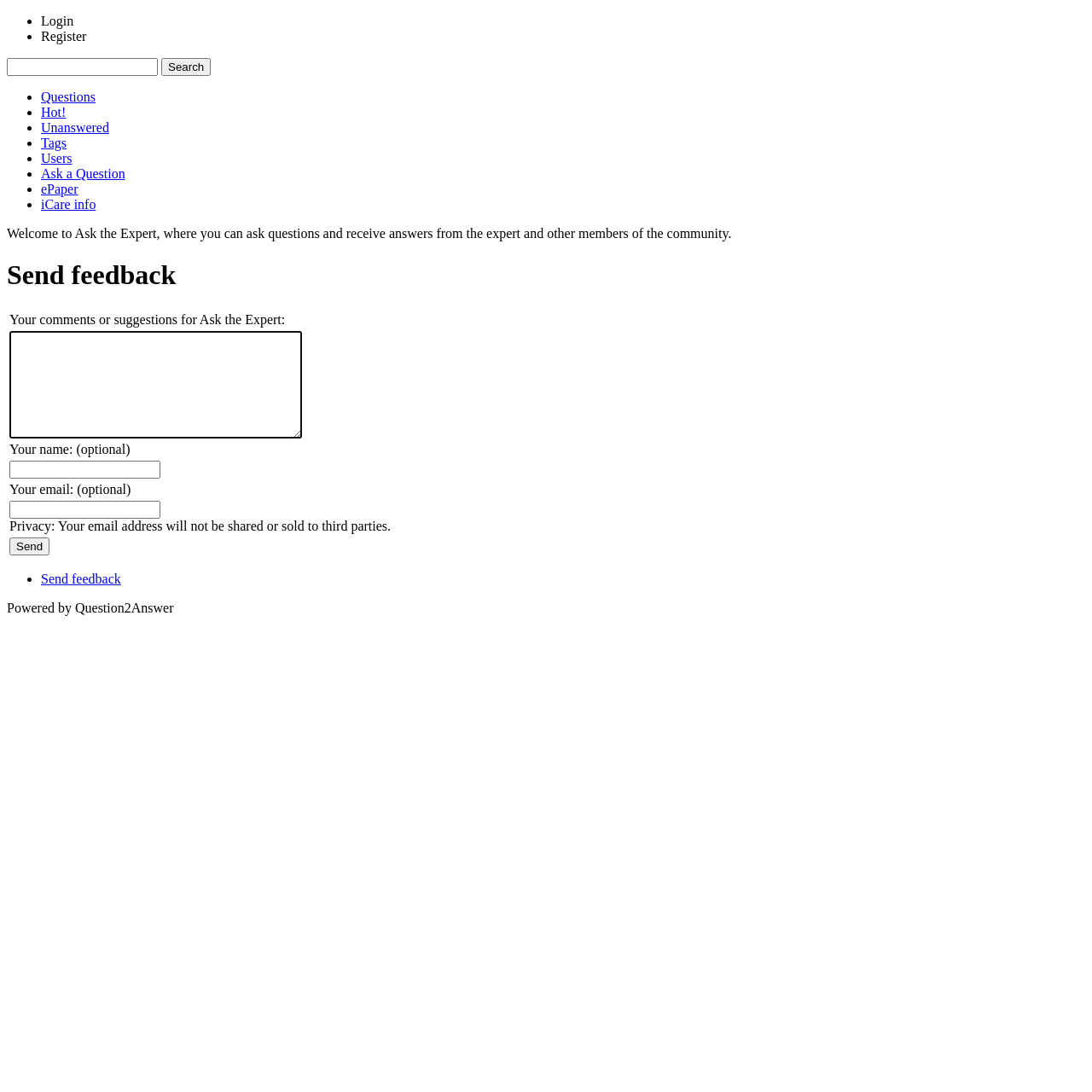Locate the bounding box coordinates of the element that should be clicked to execute the following instruction: "enter your name".

[0.009, 0.422, 0.147, 0.438]